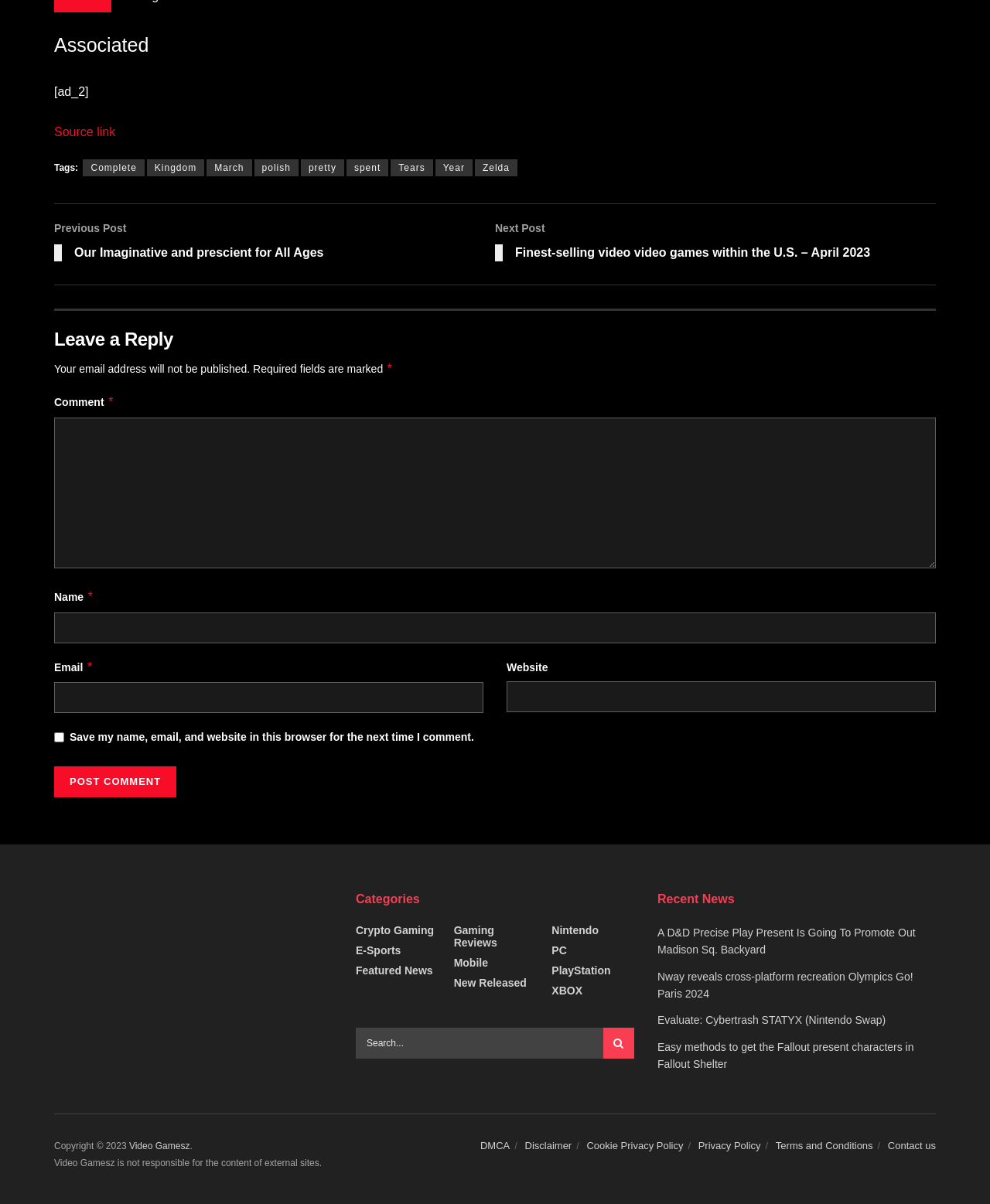Can you find the bounding box coordinates for the element to click on to achieve the instruction: "Search for something"?

[0.359, 0.853, 0.641, 0.879]